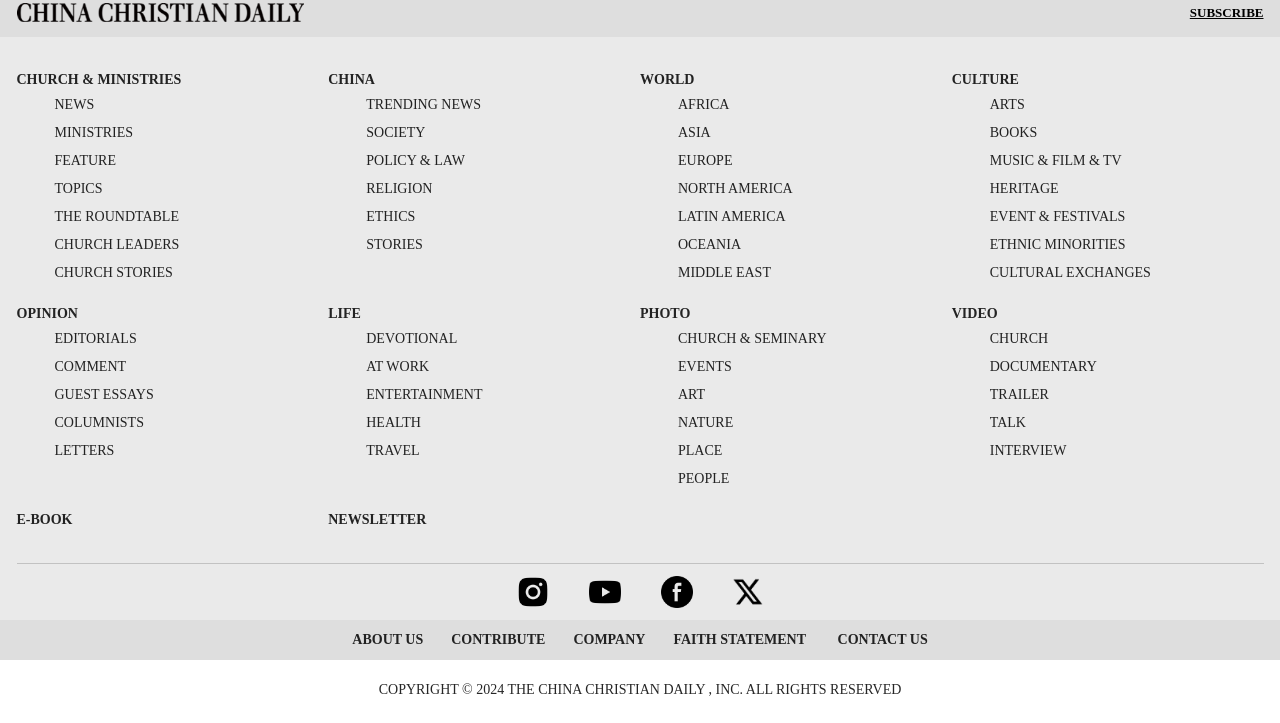How many links are there in the 'PHOTO' section?
Answer the question with as much detail as possible.

The 'PHOTO' section is located at the bottom middle of the webpage, and it has 5 links, which are 'CHURCH & SEMINARY', 'EVENTS', 'ART', 'NATURE', and 'PLACE'.